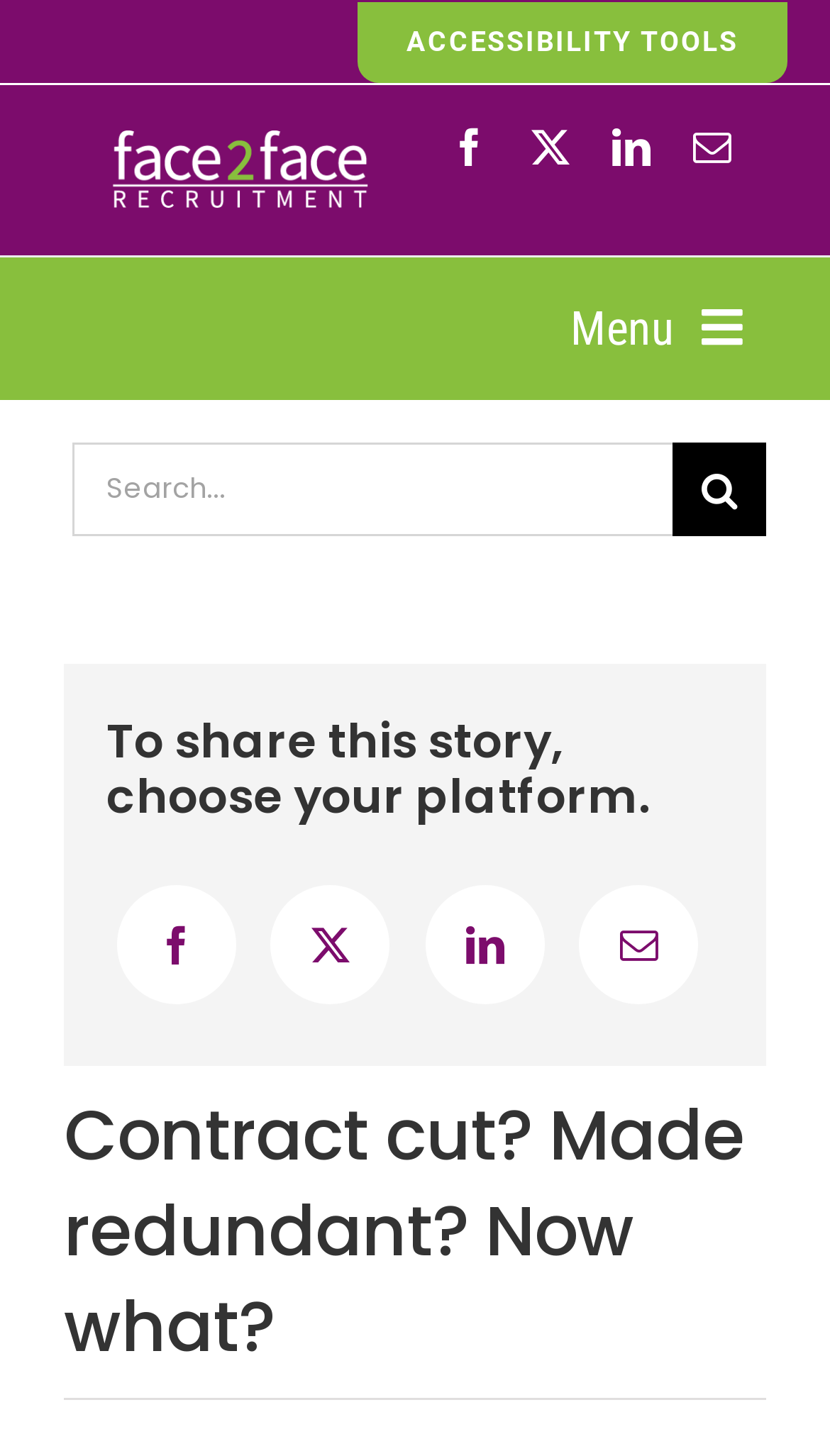How many social media links are available?
Use the information from the image to give a detailed answer to the question.

There are four social media links available on the webpage, which are Facebook, Twitter, LinkedIn, and mail, located at the top right corner of the webpage.